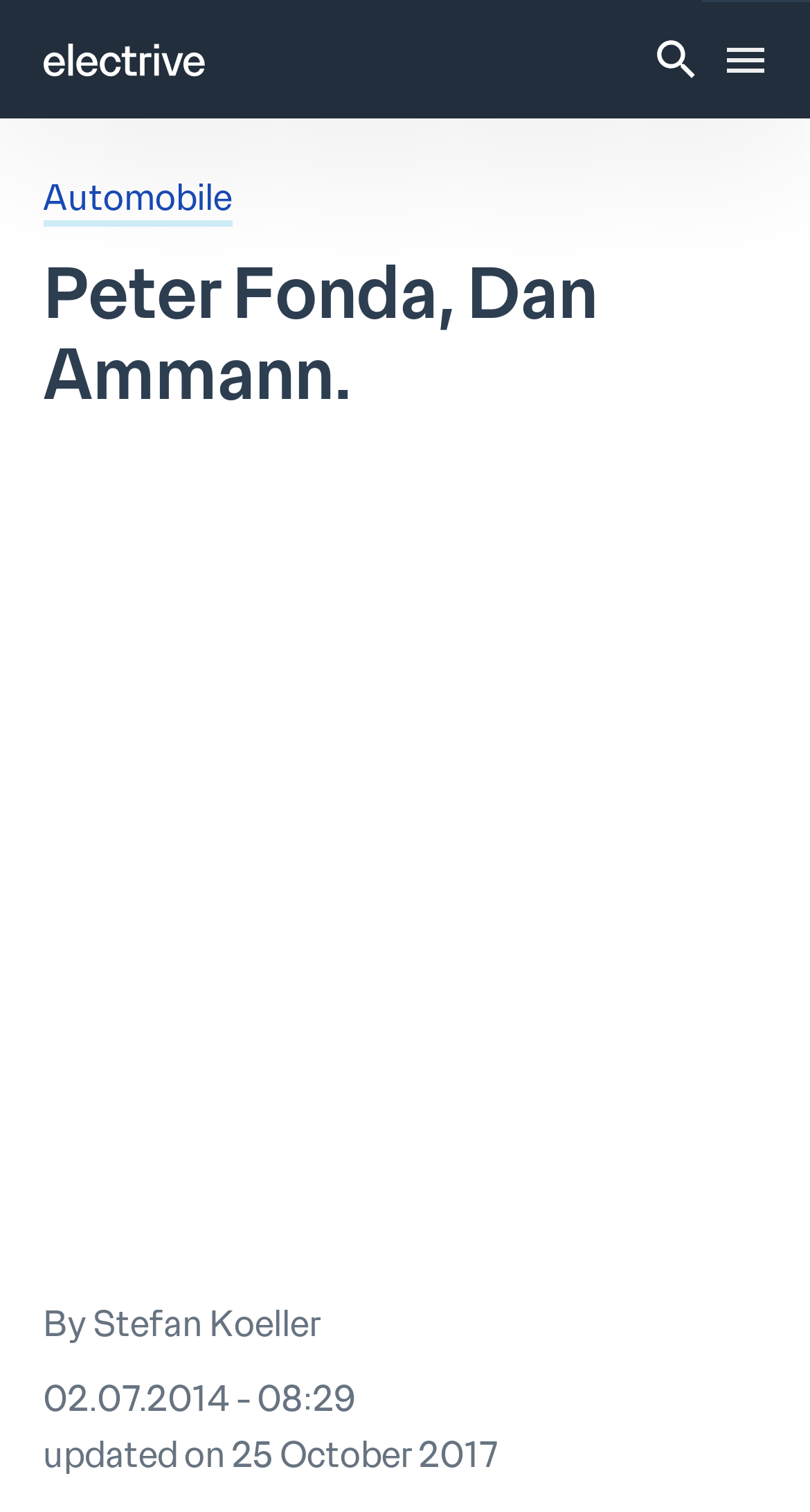Consider the image and give a detailed and elaborate answer to the question: 
What is the topic of the article?

I found the topic by looking at the main heading element that says 'Peter Fonda, Dan Ammann.' which suggests that the article is about these two individuals.